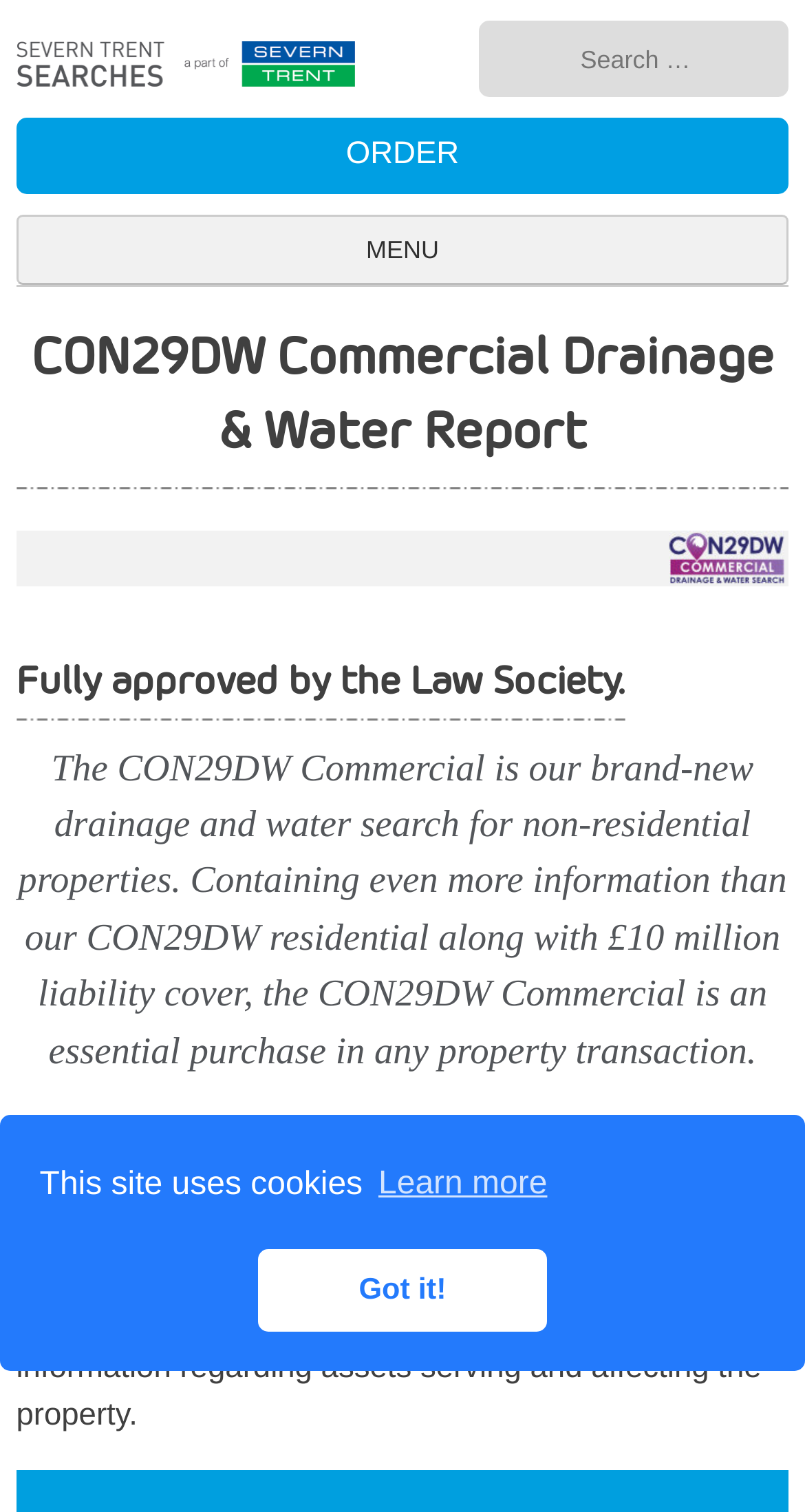Explain the features and main sections of the webpage comprehensively.

The webpage is about the CON29DW Commercial Drainage & Water Report provided by Severn Trent Searches. At the top of the page, there is a logo of Severn Trent Searches, and next to it, there are three links: "ORDER", "MENU", and a search bar with a placeholder text "Search for:". 

Below the logo and links, there is a section with three headings. The first heading is the title of the report, "CON29DW Commercial Drainage & Water Report". The second heading states that the report is "Fully approved by the Law Society." The third heading provides a detailed description of the report, explaining that it is a brand-new drainage and water search for non-residential properties, containing more information than the residential version, along with £10 million liability cover.

Further down the page, there is a paragraph of text that explains the benefits of the CON29DW Commercial report, stating that it provides invaluable information regarding the drainage and water services at a given property, compiled directly from Severn Trent Water records. The report includes detailed maps of public sewer and water mains, alongside a wealth of information regarding assets serving and affecting the property.

At the very top of the page, there is a "Skip to content" link, and at the bottom, there is a cookie consent dialog with a message "This site uses cookies" and two buttons: "learn more about cookies" and "dismiss cookie message".